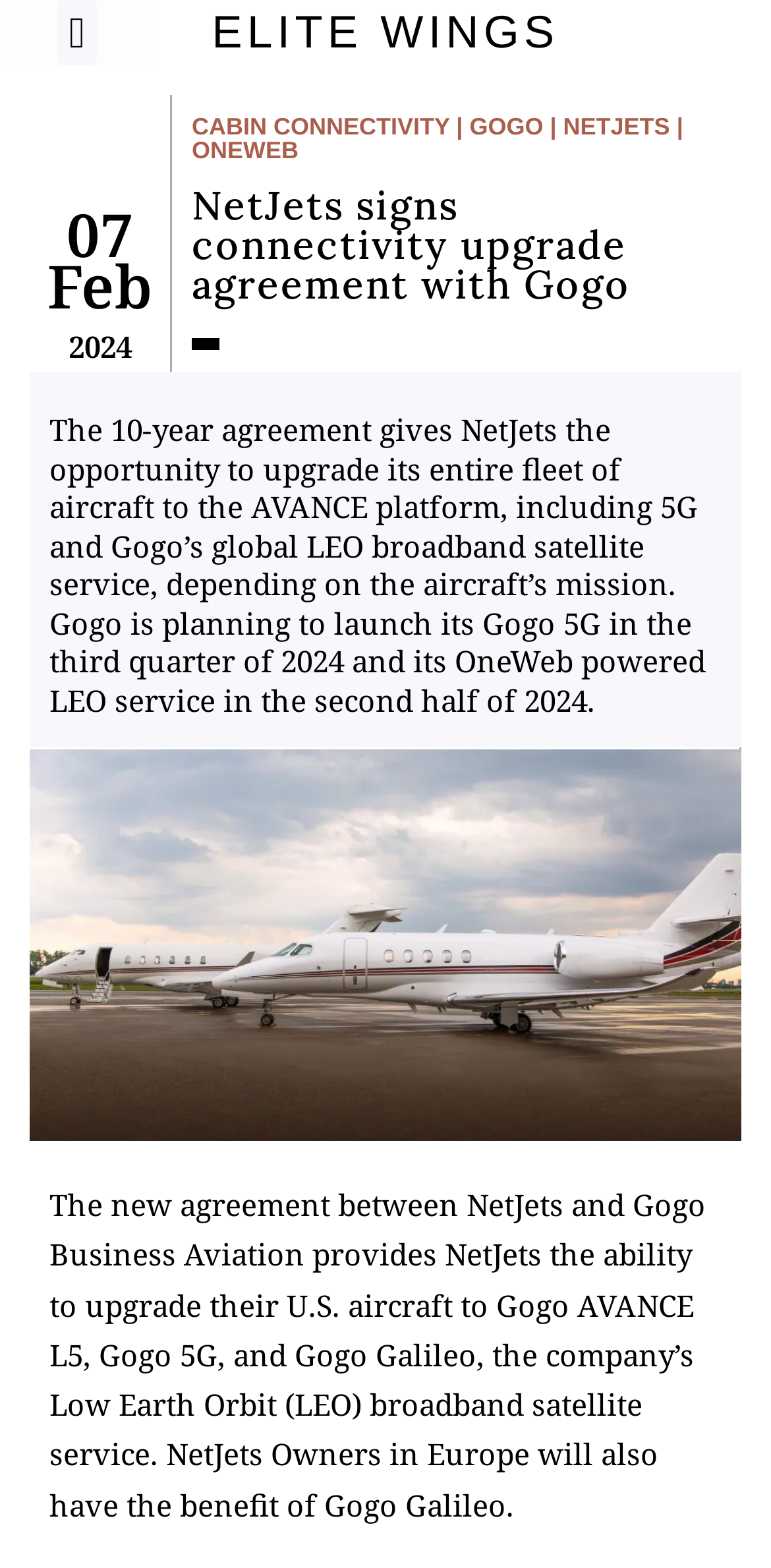What is the type of service Gogo is planning to launch in the third quarter of 2024?
Using the image as a reference, give a one-word or short phrase answer.

5G